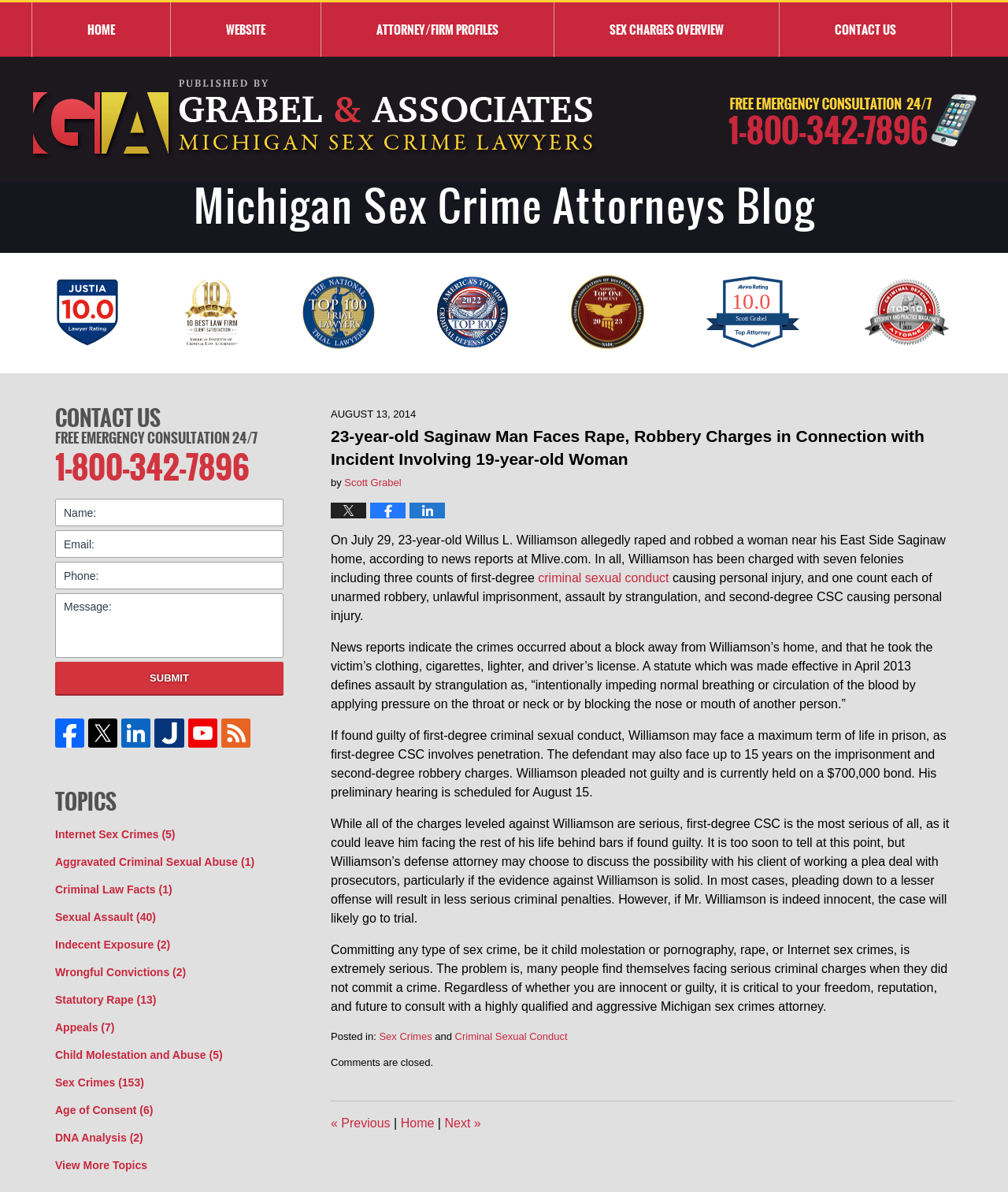Locate the bounding box coordinates of the clickable region to complete the following instruction: "Click the 'HOME' link."

[0.032, 0.002, 0.169, 0.048]